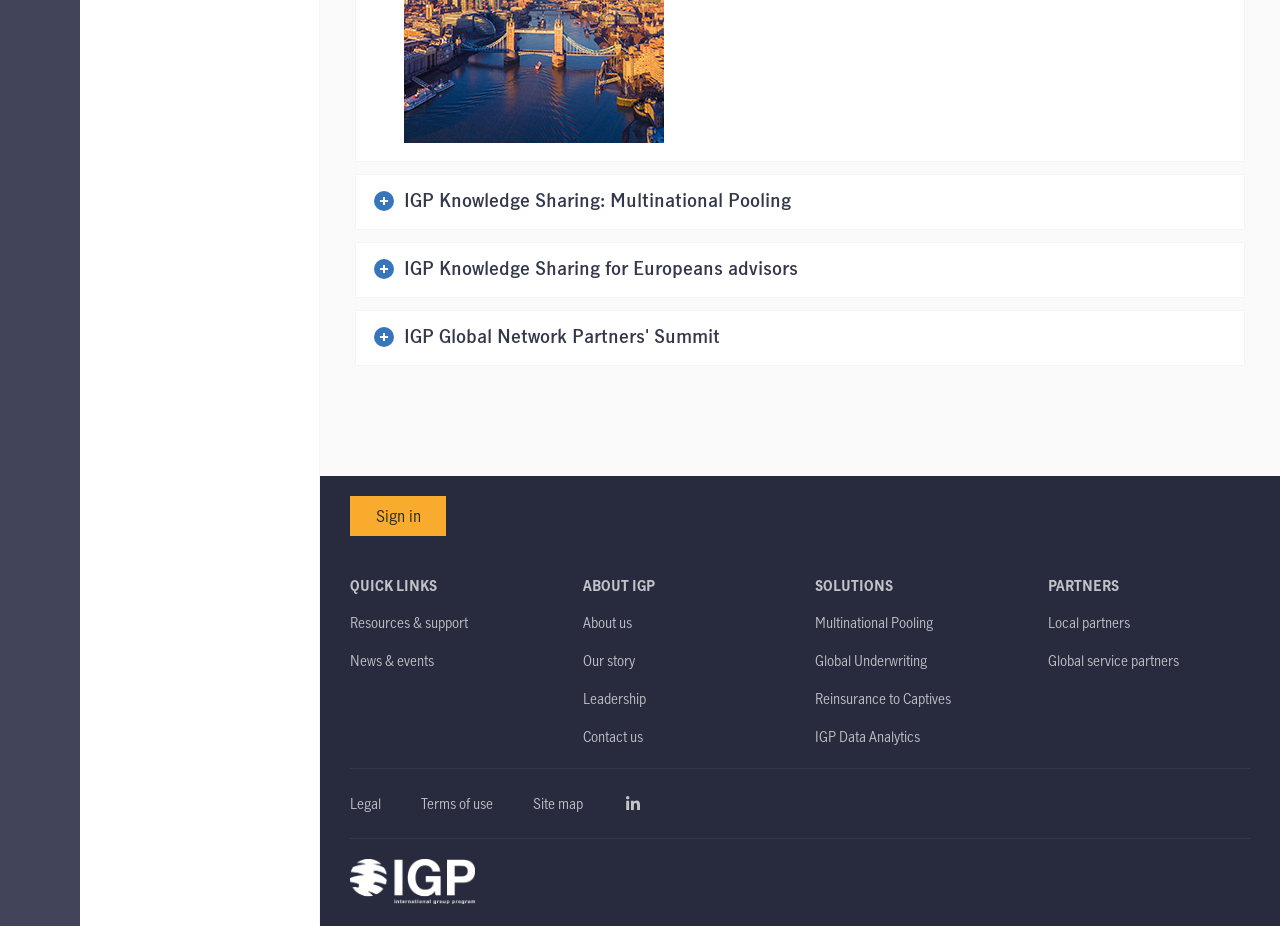Determine the bounding box coordinates for the element that should be clicked to follow this instruction: "View 'Resources & support'". The coordinates should be given as four float numbers between 0 and 1, in the format [left, top, right, bottom].

[0.273, 0.661, 0.366, 0.682]